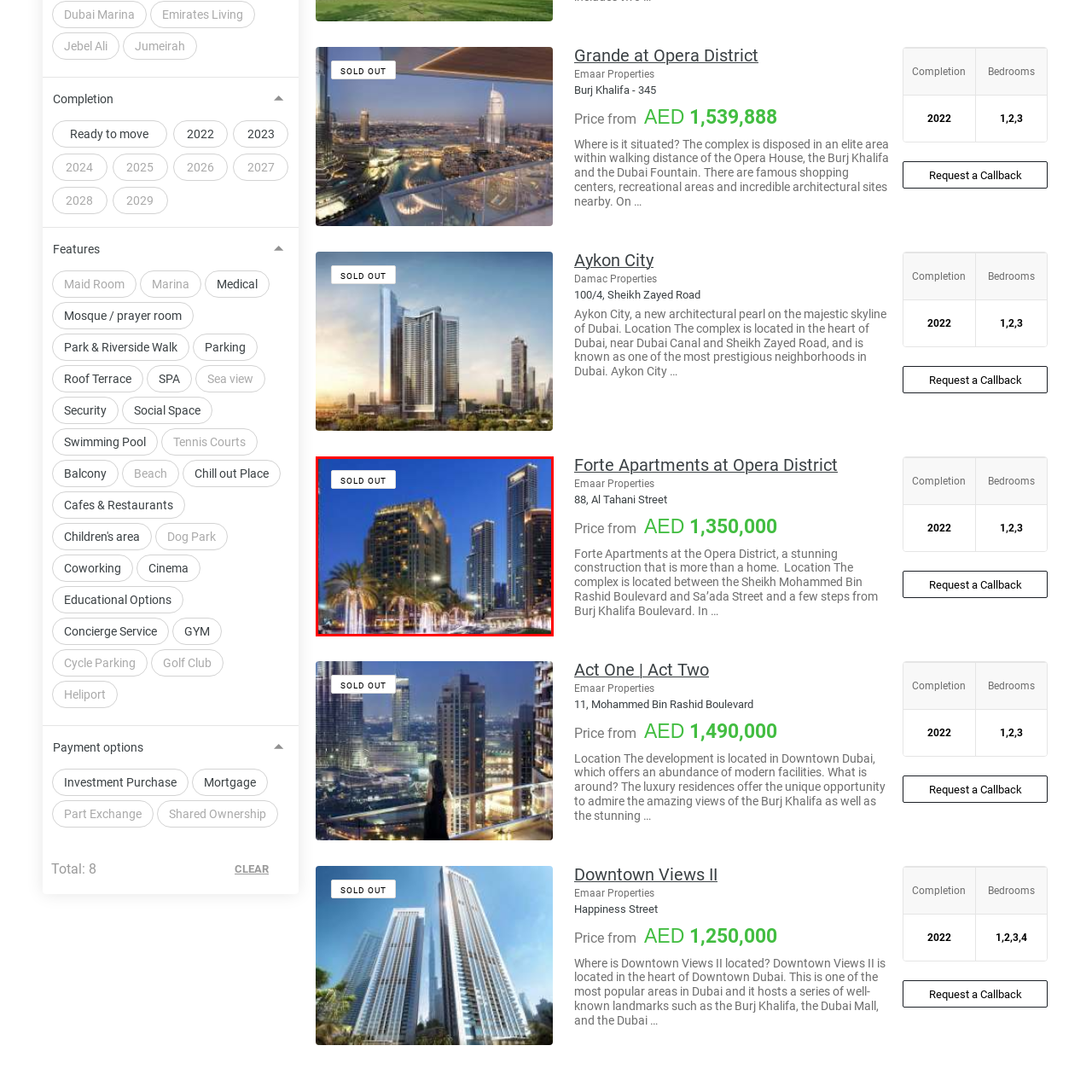Analyze the image surrounded by the red outline and answer the ensuing question with as much detail as possible based on the image:
What is the status of the properties or units?

A notable overlay on the image clearly states 'SOLD OUT', indicating that the properties or units associated with this development are no longer available for purchase, which implies that the status of the properties or units is sold out.